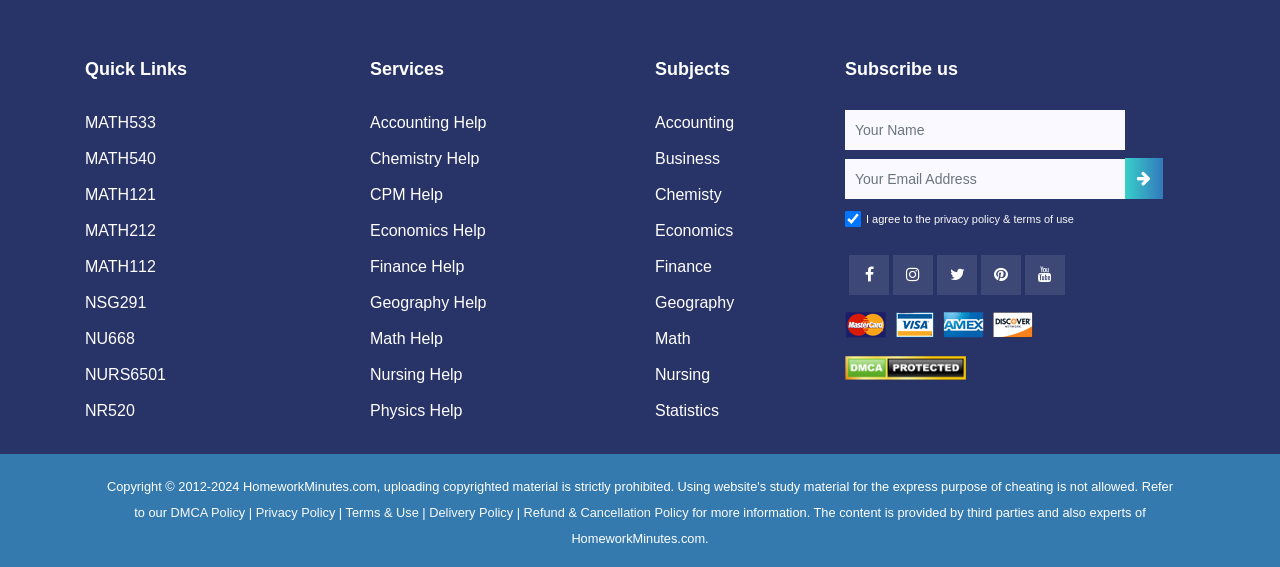Identify the bounding box coordinates of the HTML element based on this description: "parent_node: Name * name="author"".

None